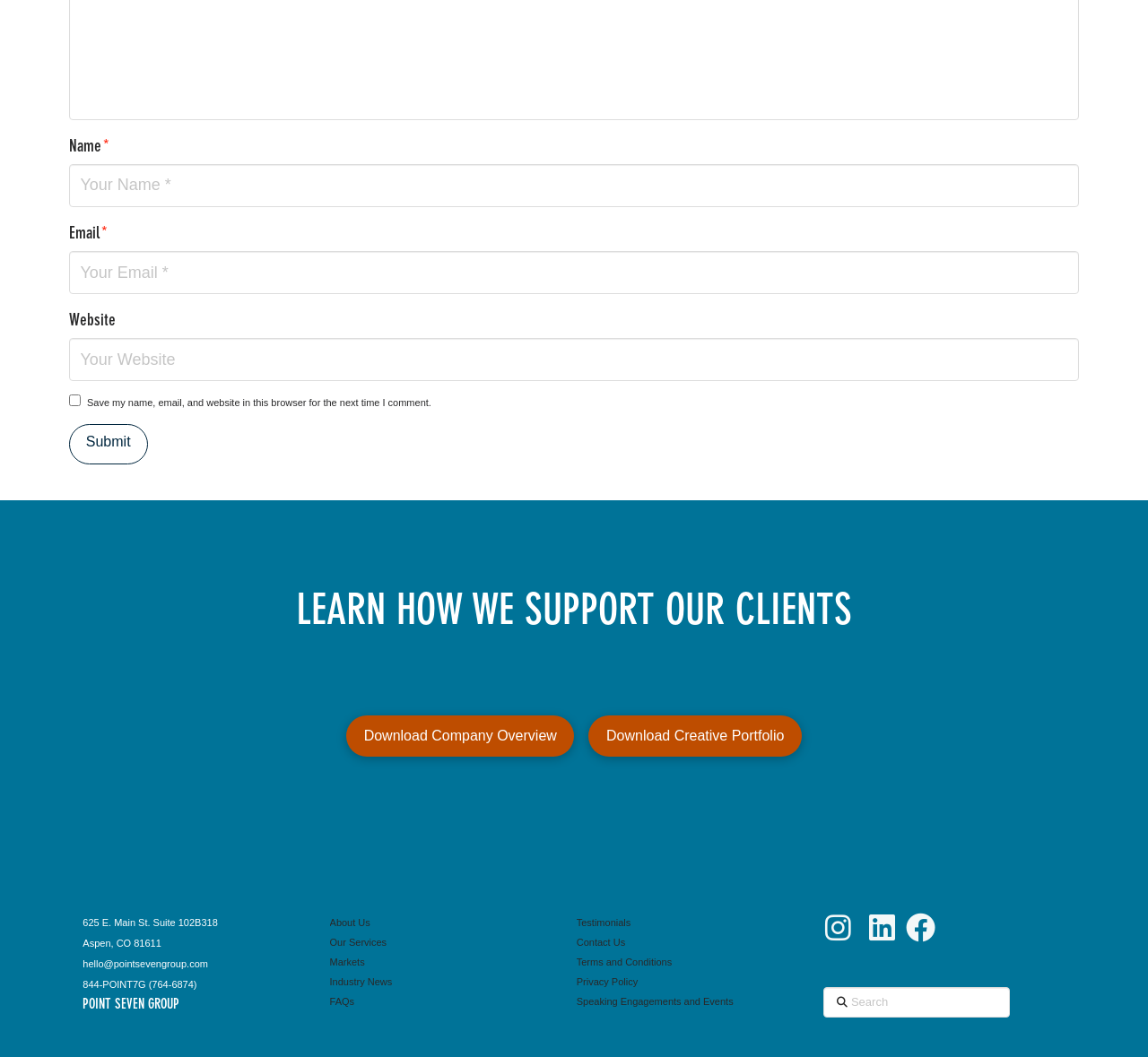Use a single word or phrase to answer the question: 
What is the purpose of the form at the top?

Comment submission